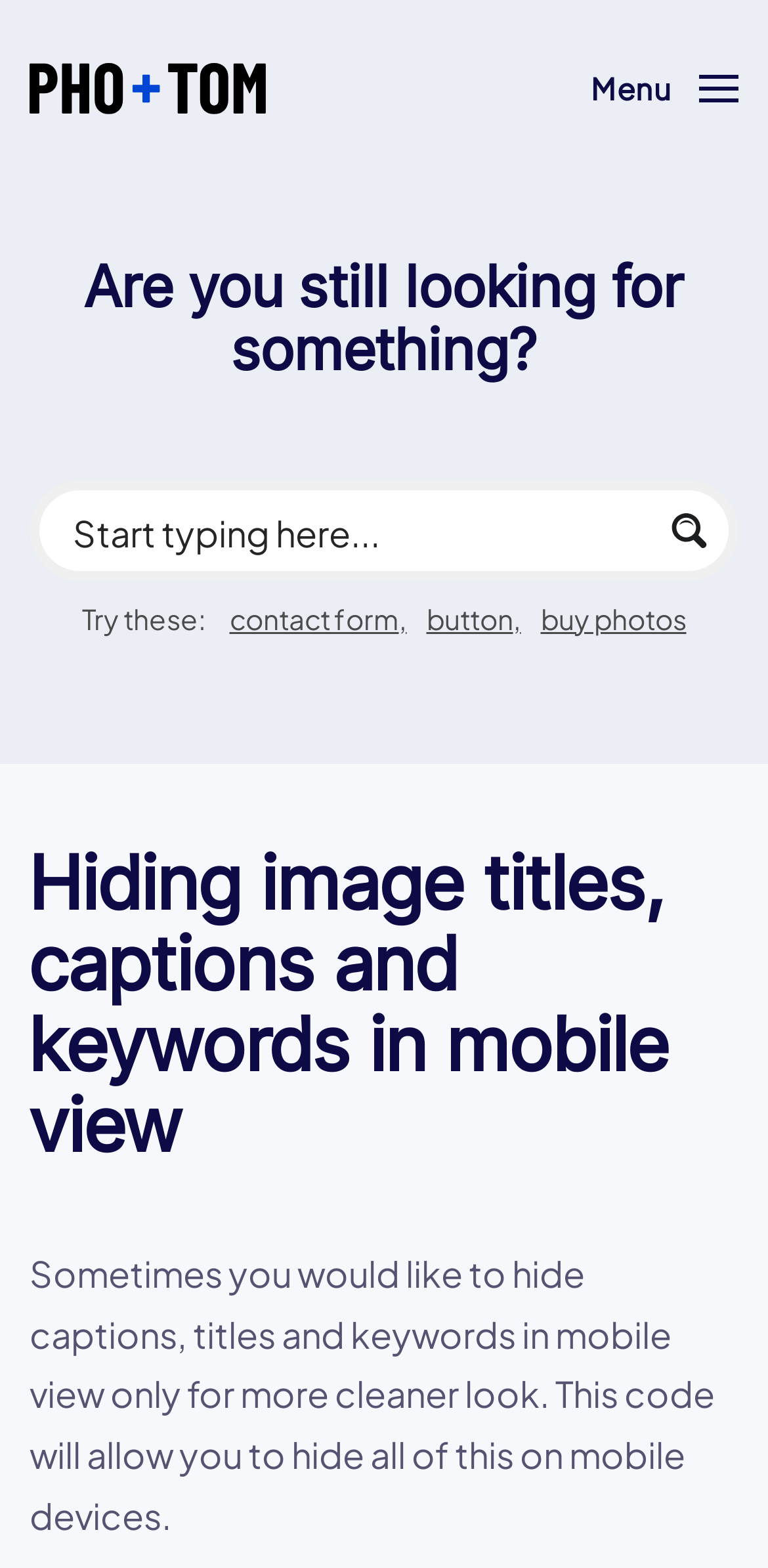What is the logo image of this website?
Please use the image to deliver a detailed and complete answer.

The logo image of this website is 'PHOTOM', which is located at the top-left corner of the webpage, as indicated by the image element with the bounding box coordinates [0.038, 0.041, 0.346, 0.072].